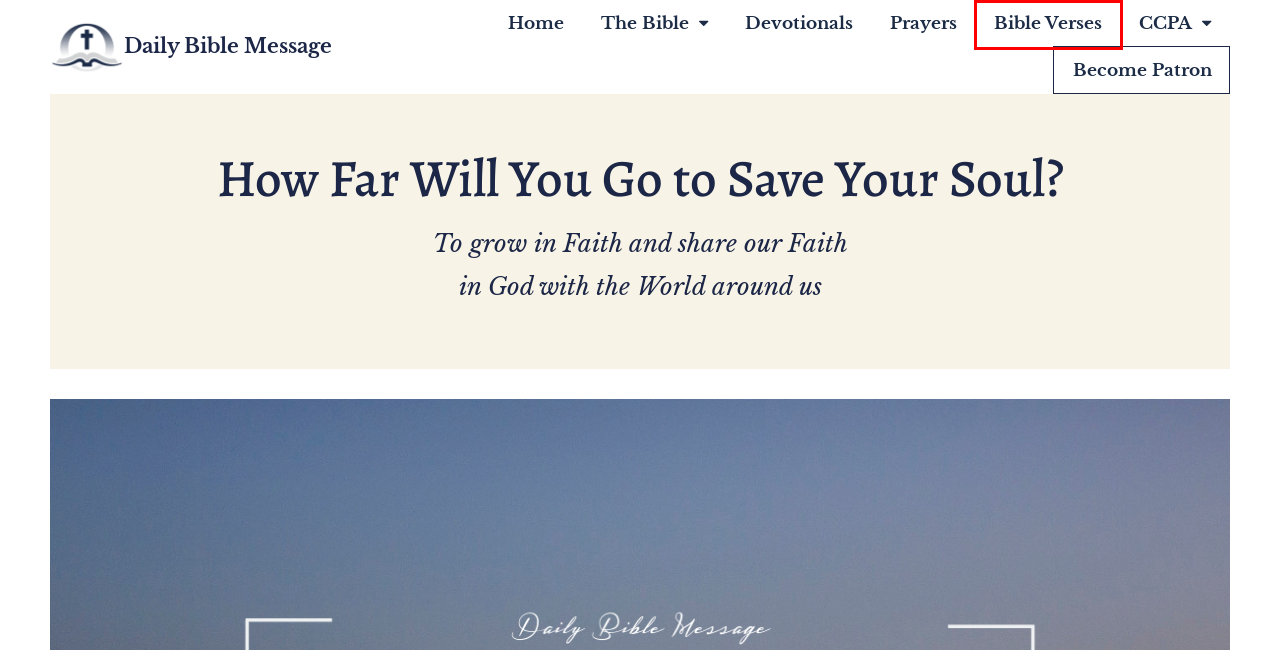Examine the screenshot of a webpage with a red bounding box around a UI element. Your task is to identify the webpage description that best corresponds to the new webpage after clicking the specified element. The given options are:
A. What Does it Mean to Pray in Jesus’ Name? – Daily Bible Message
B. Prayers – Daily Bible Message
C. My California Privacy Rights – Daily Bible Message
D. Bible Verses by Topic – Daily Bible Message
E. Devotionals – Daily Bible Message
F. Daily Bible Message
G. Six Things You Need to Know About God’s Wrath – Daily Bible Message
H. Four Reasons to Meet with God in Secret – Daily Bible Message

D